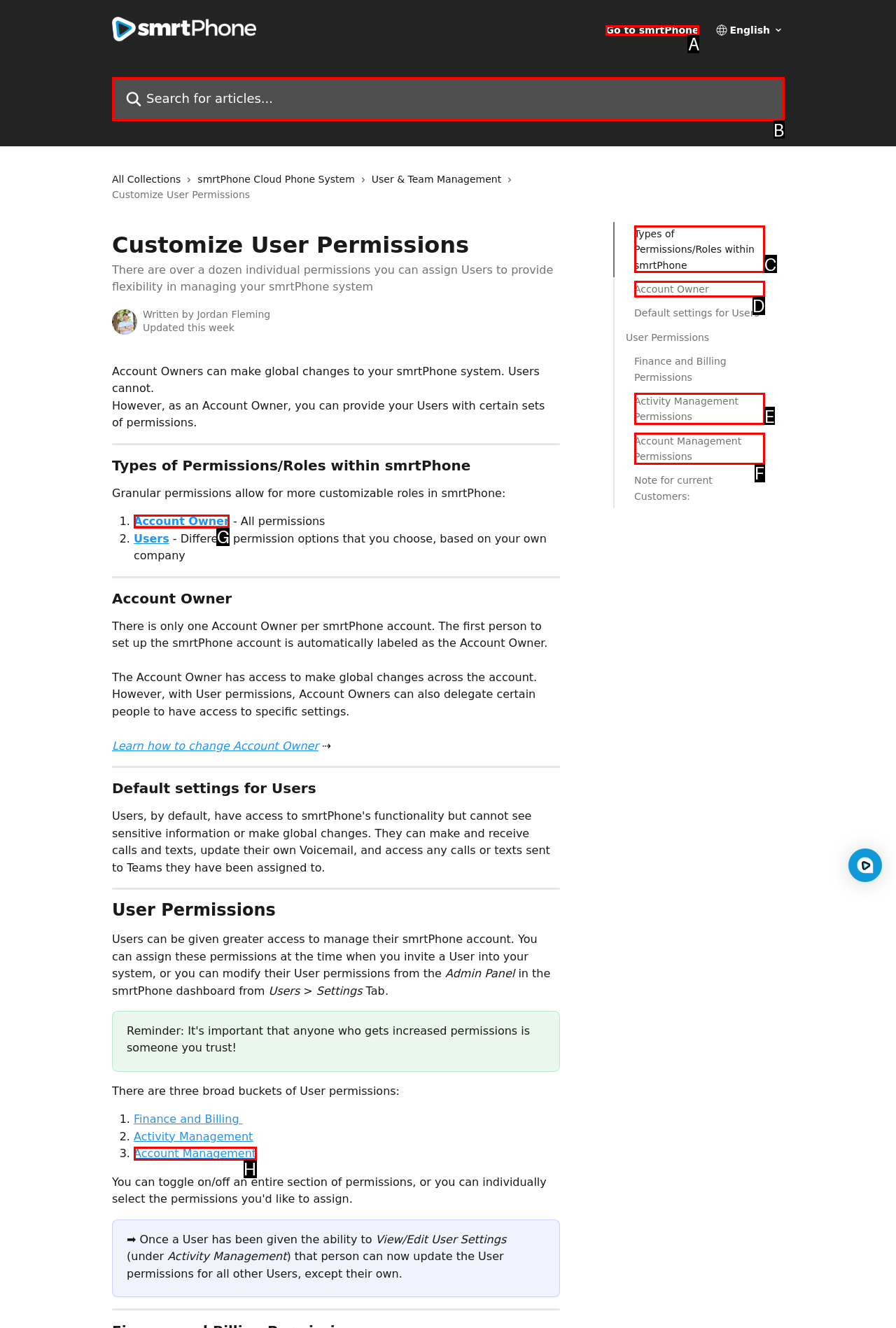Please identify the correct UI element to click for the task: Search for articles Respond with the letter of the appropriate option.

B